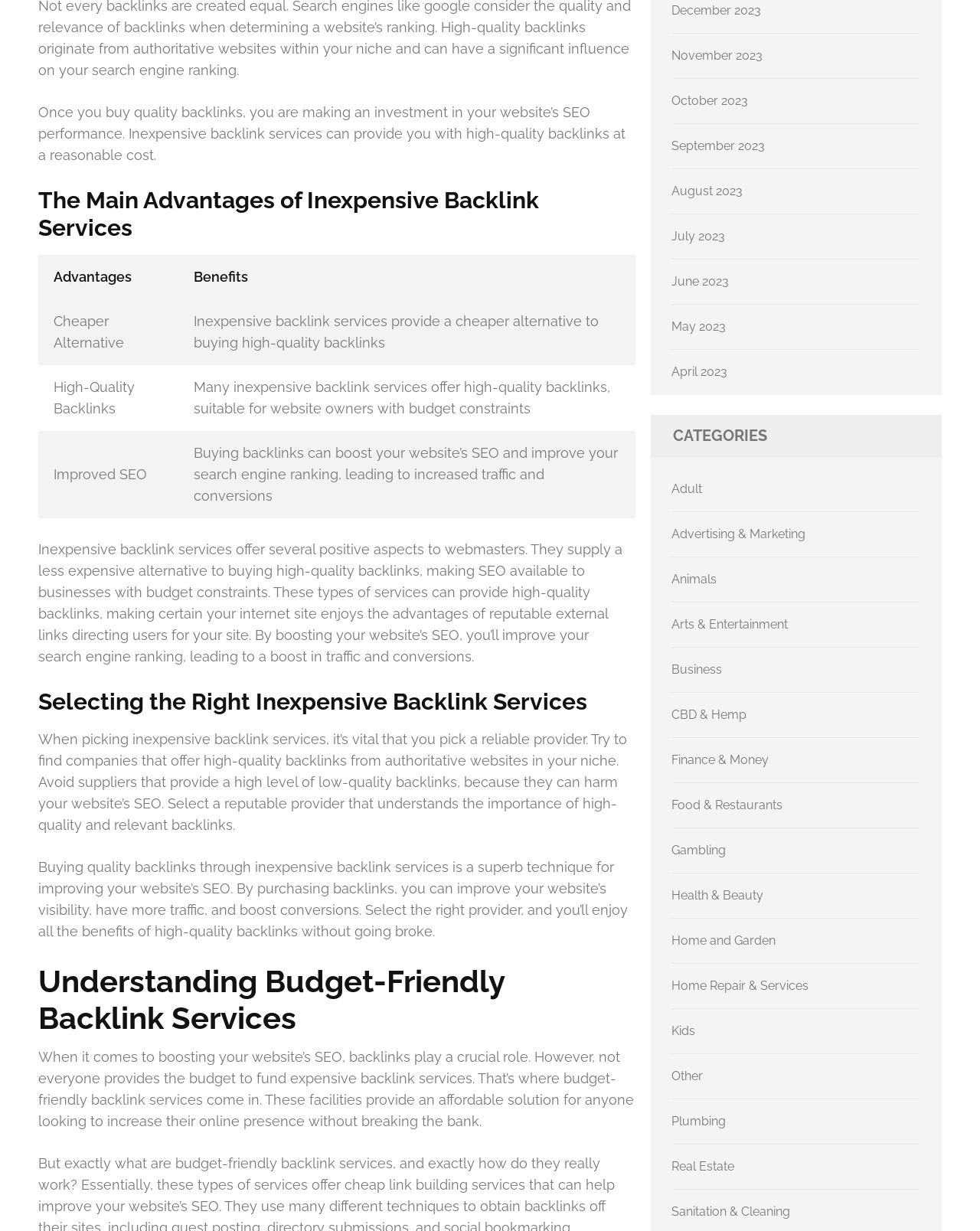Provide a brief response to the question below using one word or phrase:
What should you look for when selecting an inexpensive backlink service?

High-quality backlinks